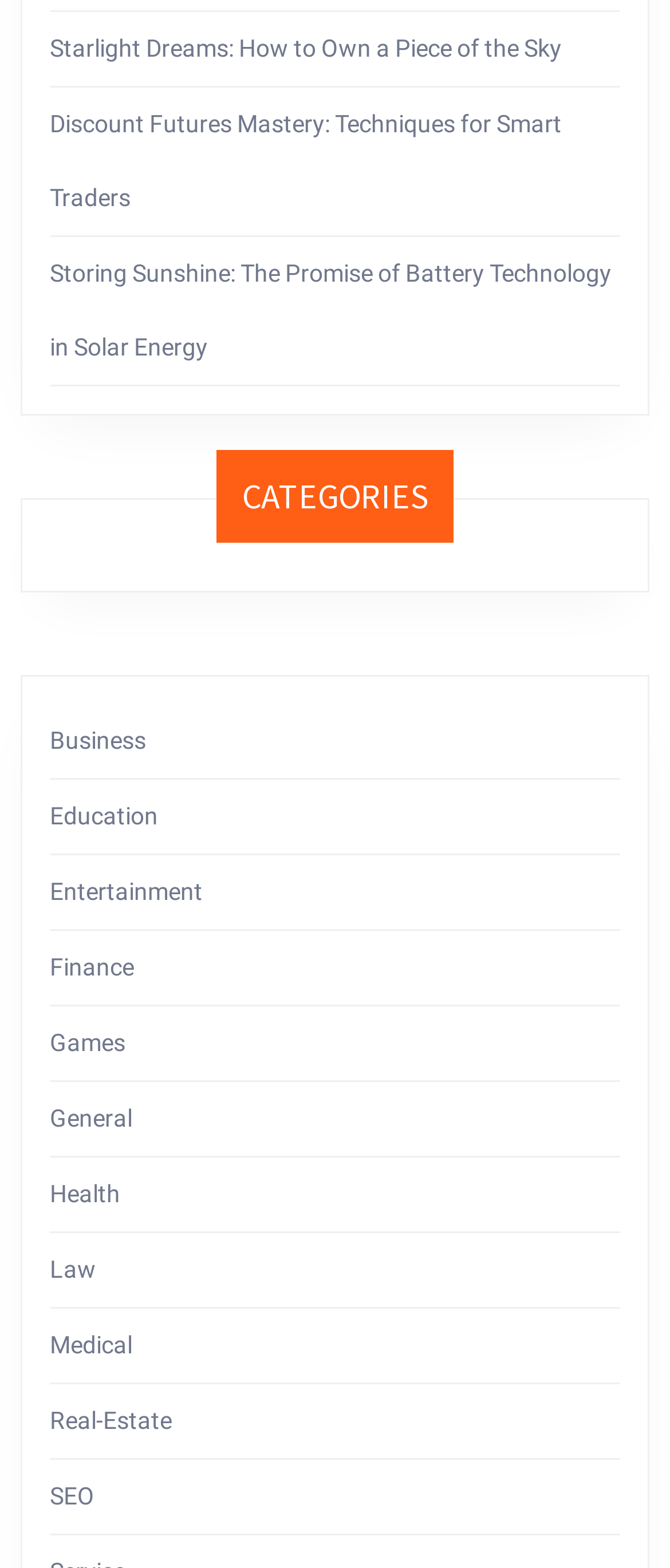Based on the element description: "Games", identify the bounding box coordinates for this UI element. The coordinates must be four float numbers between 0 and 1, listed as [left, top, right, bottom].

[0.074, 0.656, 0.187, 0.673]